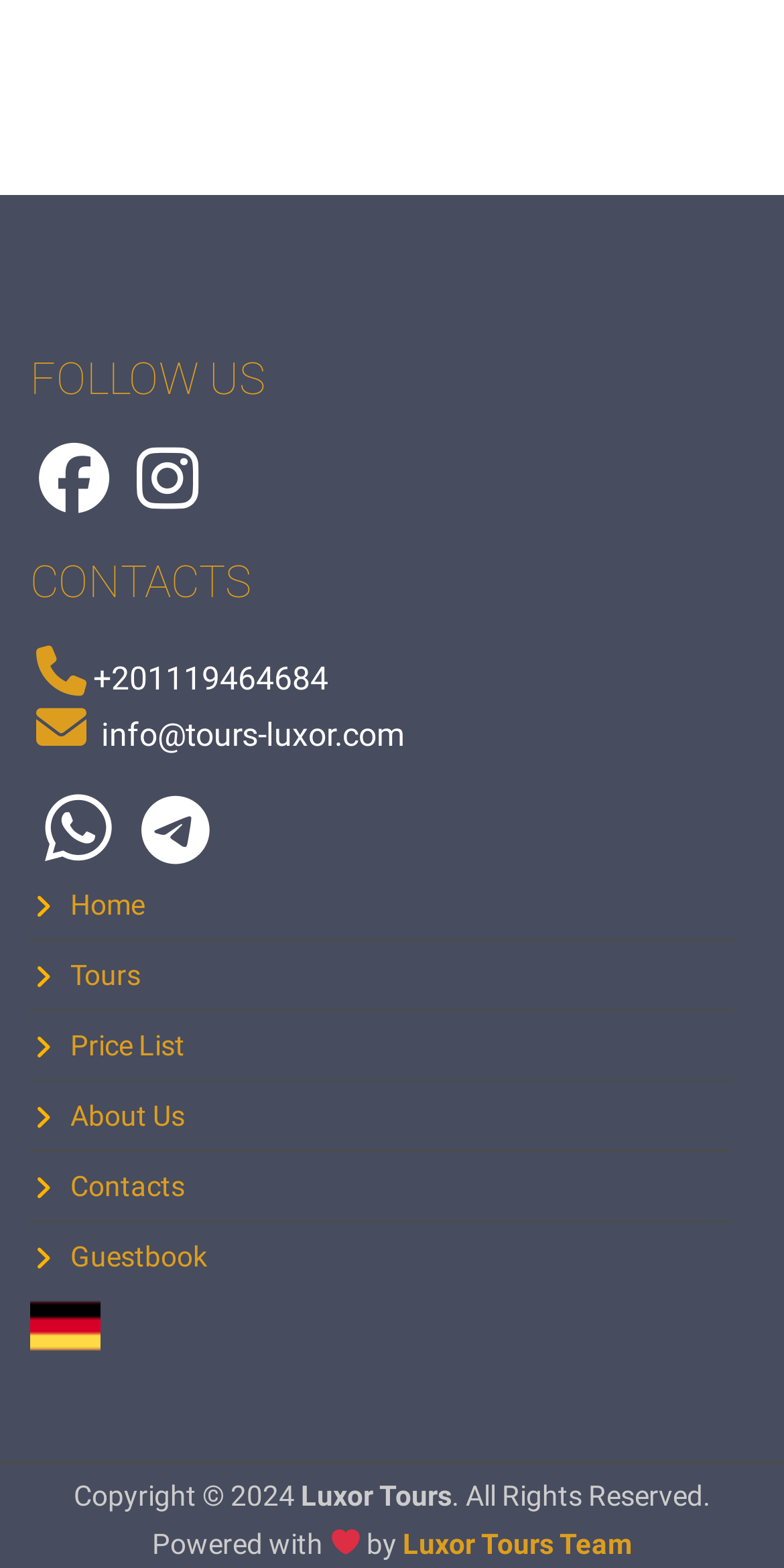Using the description "Price List", predict the bounding box of the relevant HTML element.

[0.038, 0.645, 0.936, 0.69]